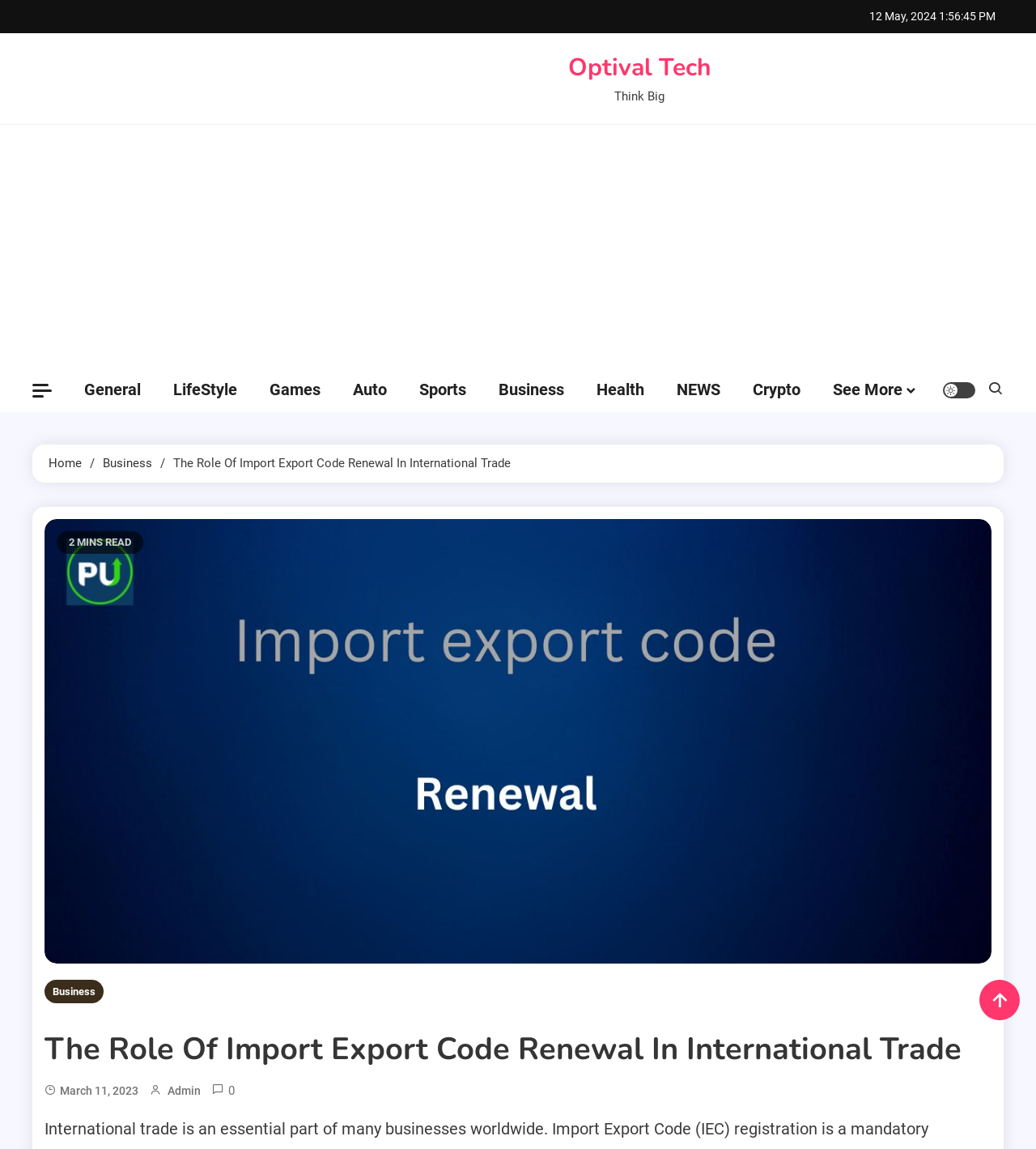Using a single word or phrase, answer the following question: 
Who is the author of the article?

Admin